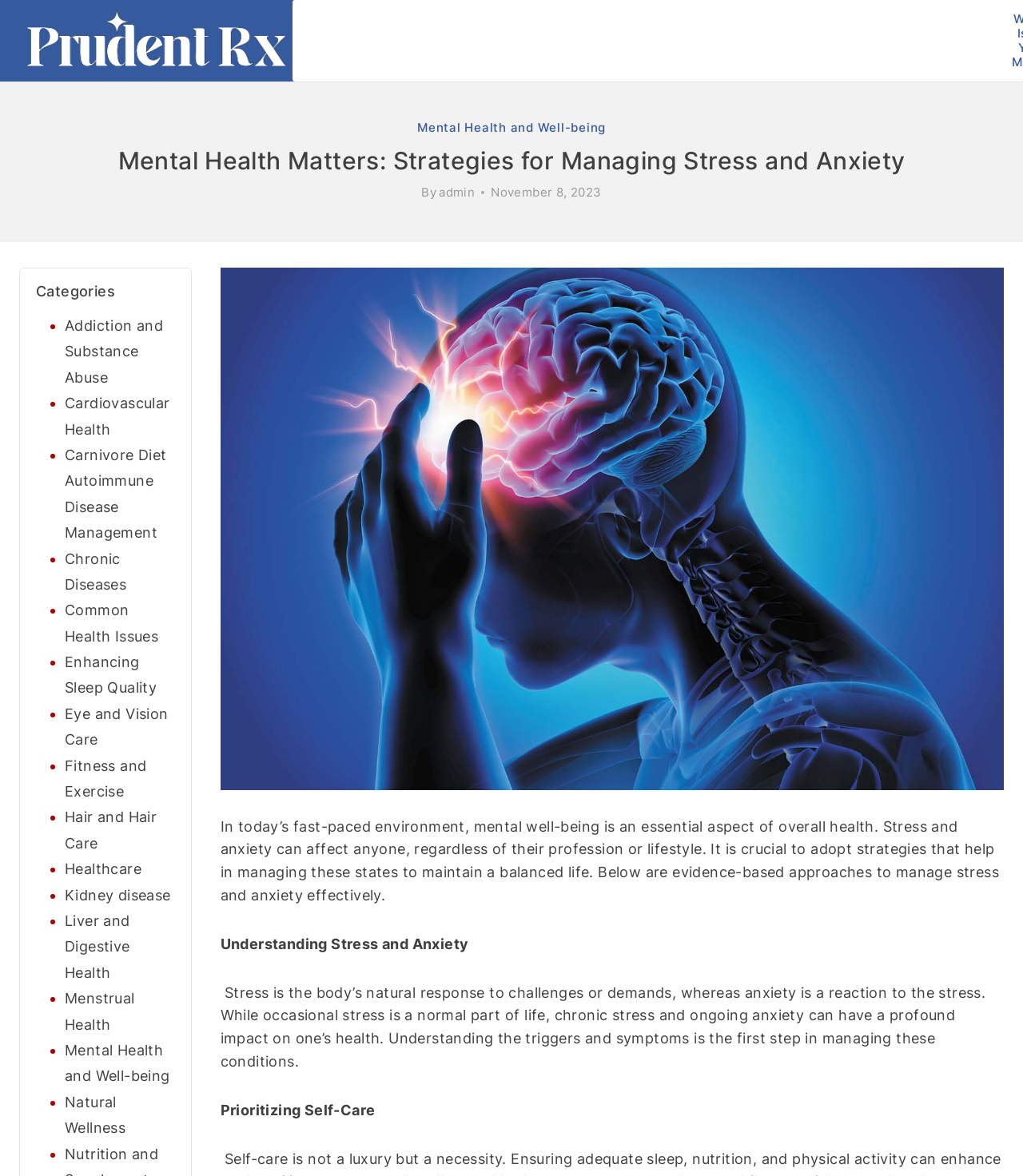Generate the text content of the main headline of the webpage.

Mental Health Matters: Strategies for Managing Stress and Anxiety